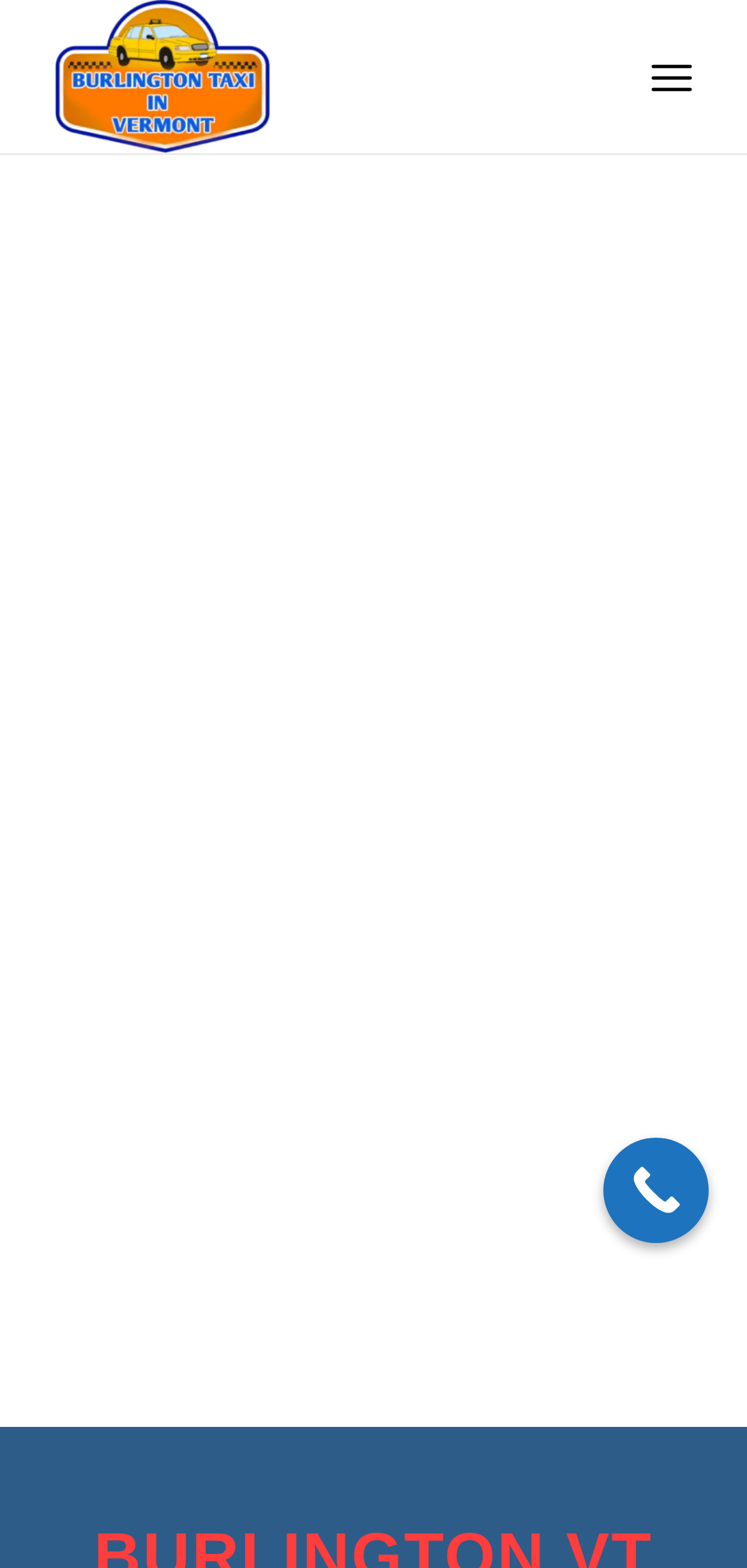Please respond to the question using a single word or phrase:
What is the name of the taxi service?

Burlington Taxi Service